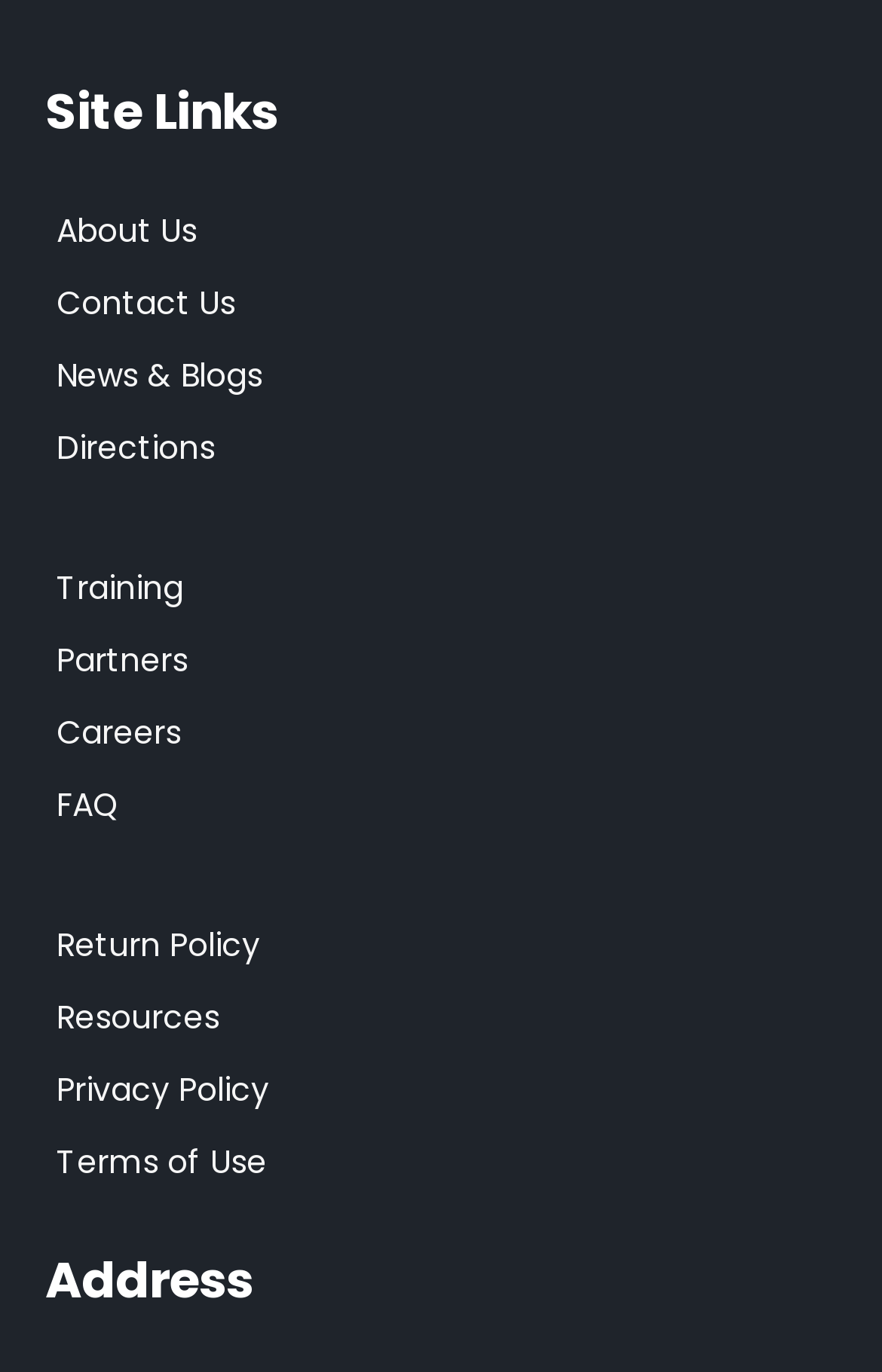Answer briefly with one word or phrase:
How many links are there under 'Site Links'?

11